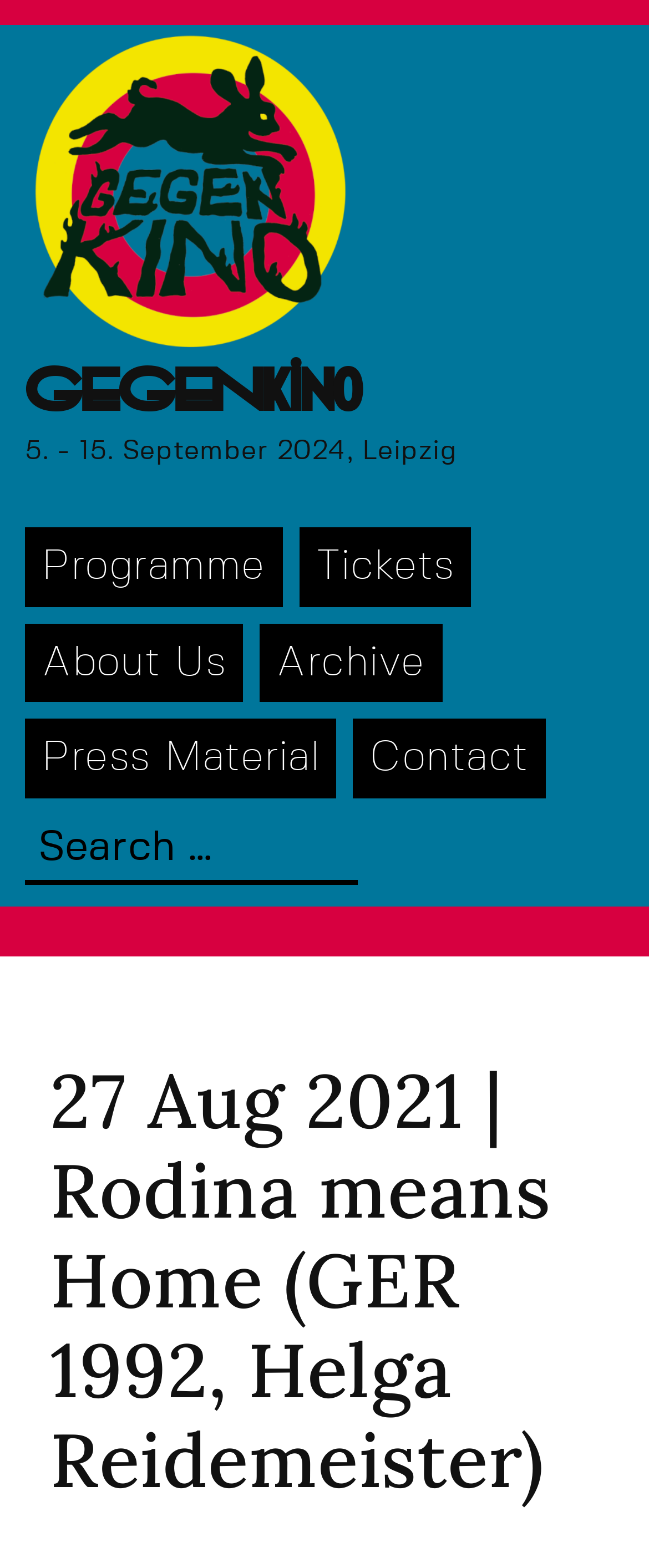Please specify the coordinates of the bounding box for the element that should be clicked to carry out this instruction: "go to GEGENkino homepage". The coordinates must be four float numbers between 0 and 1, formatted as [left, top, right, bottom].

[0.038, 0.11, 0.962, 0.271]